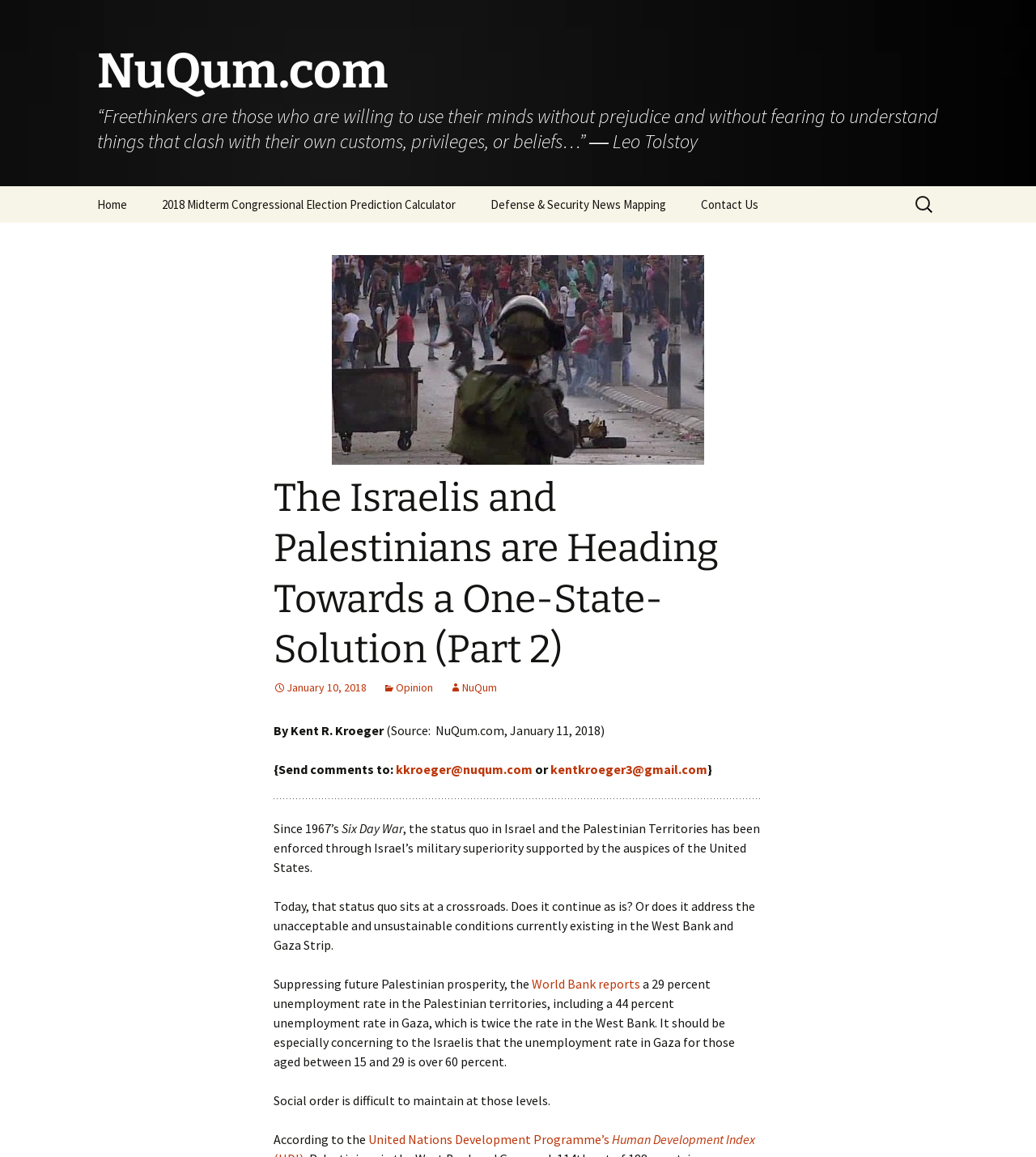Pinpoint the bounding box coordinates for the area that should be clicked to perform the following instruction: "Go to Home page".

[0.078, 0.161, 0.138, 0.192]